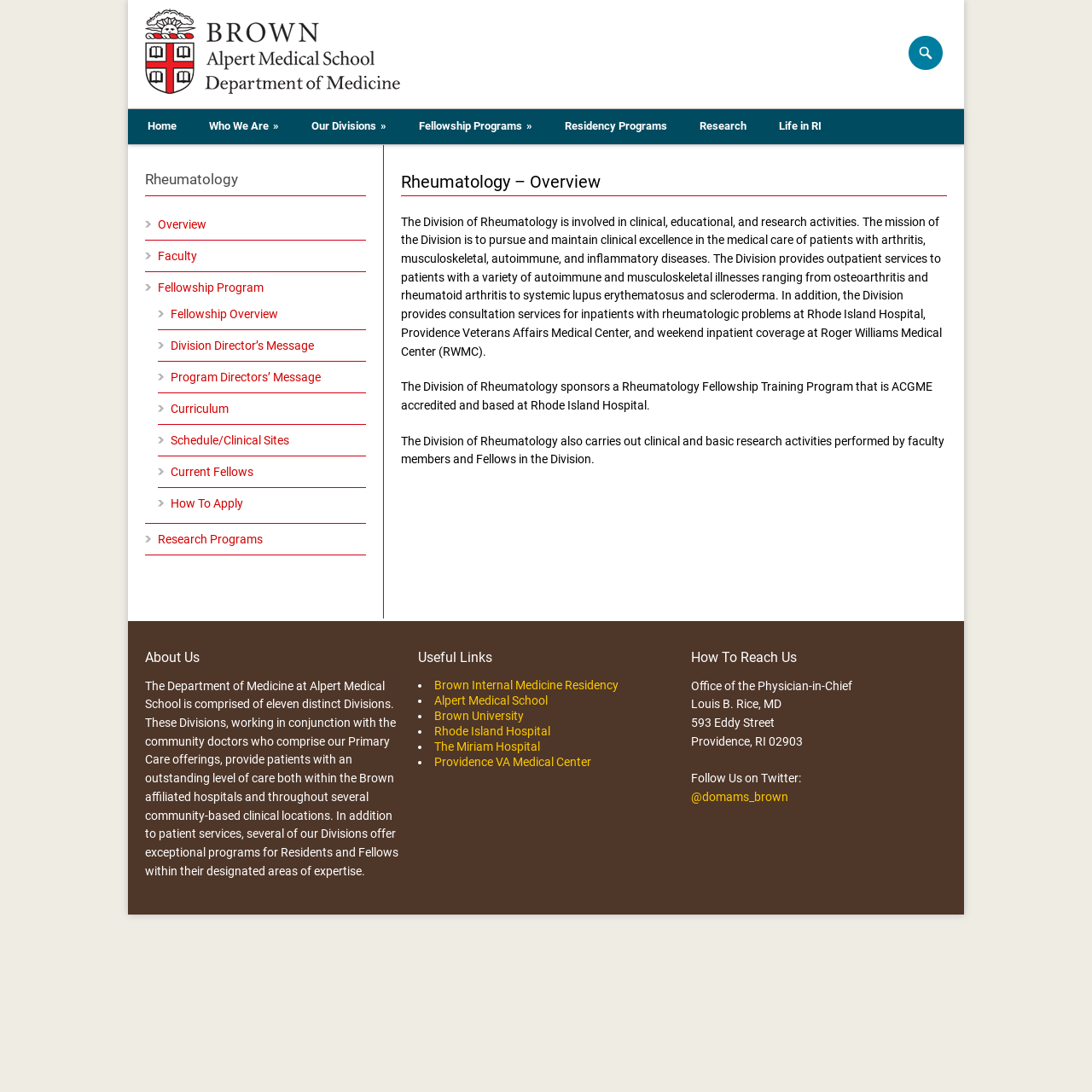Determine the bounding box coordinates for the UI element described. Format the coordinates as (top-left x, top-left y, bottom-right x, bottom-right y) and ensure all values are between 0 and 1. Element description: Curriculum

[0.156, 0.368, 0.209, 0.38]